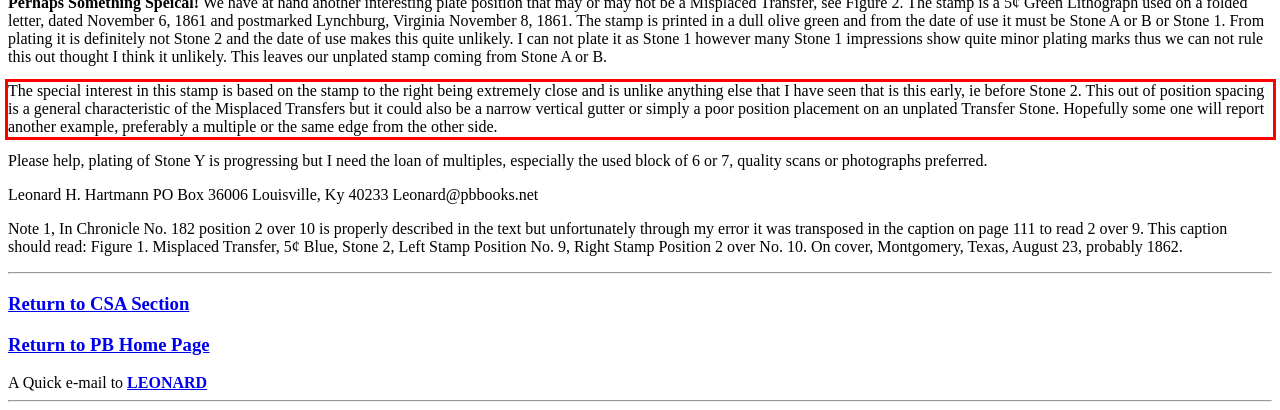View the screenshot of the webpage and identify the UI element surrounded by a red bounding box. Extract the text contained within this red bounding box.

The special interest in this stamp is based on the stamp to the right being extremely close and is unlike anything else that I have seen that is this early, ie before Stone 2. This out of position spacing is a general characteristic of the Misplaced Transfers but it could also be a narrow vertical gutter or simply a poor position placement on an unplated Transfer Stone. Hopefully some one will report another example, preferably a multiple or the same edge from the other side.